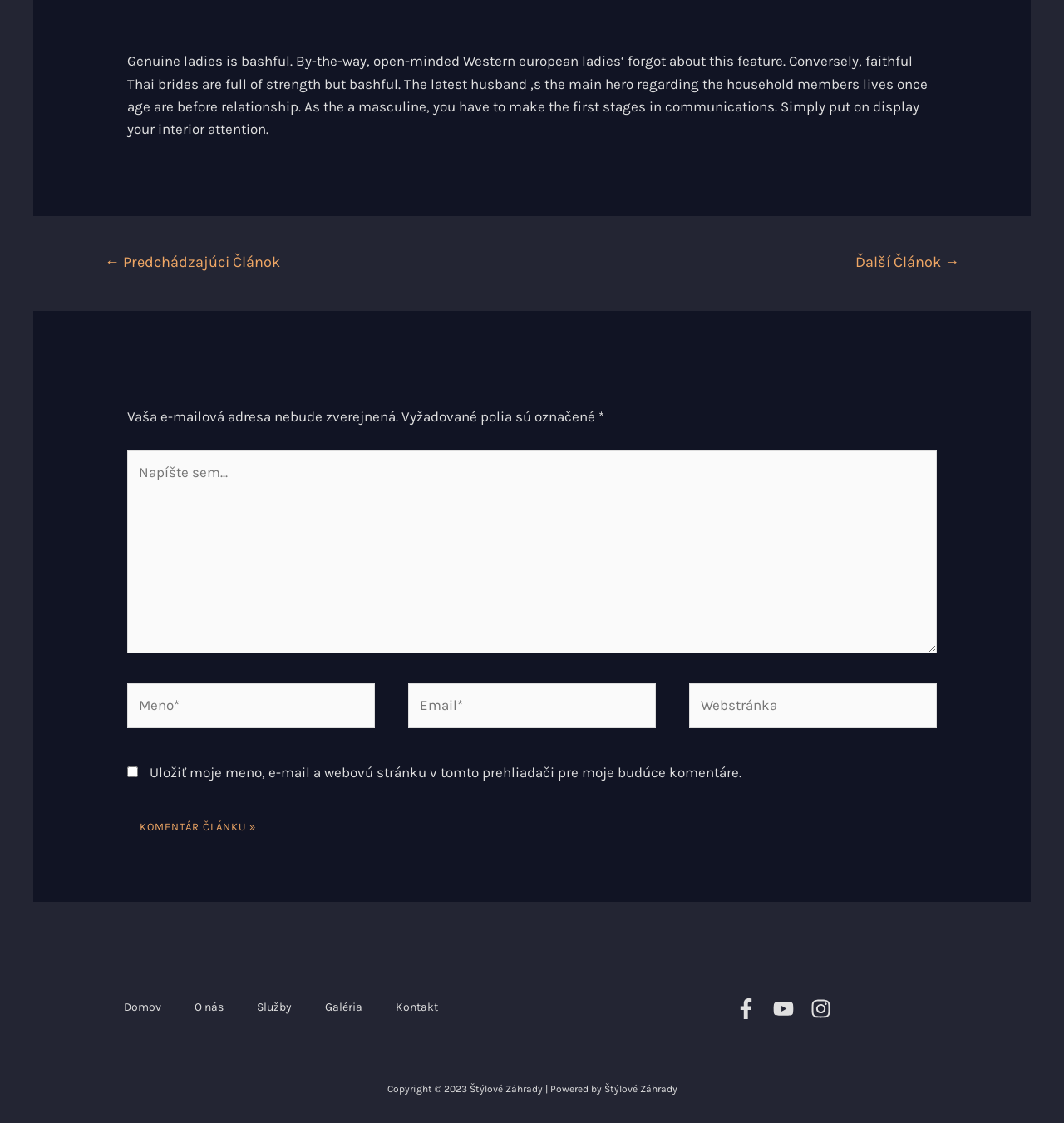Using the provided description: "Ďalší Článok →", find the bounding box coordinates of the corresponding UI element. The output should be four float numbers between 0 and 1, in the format [left, top, right, bottom].

[0.783, 0.219, 0.923, 0.25]